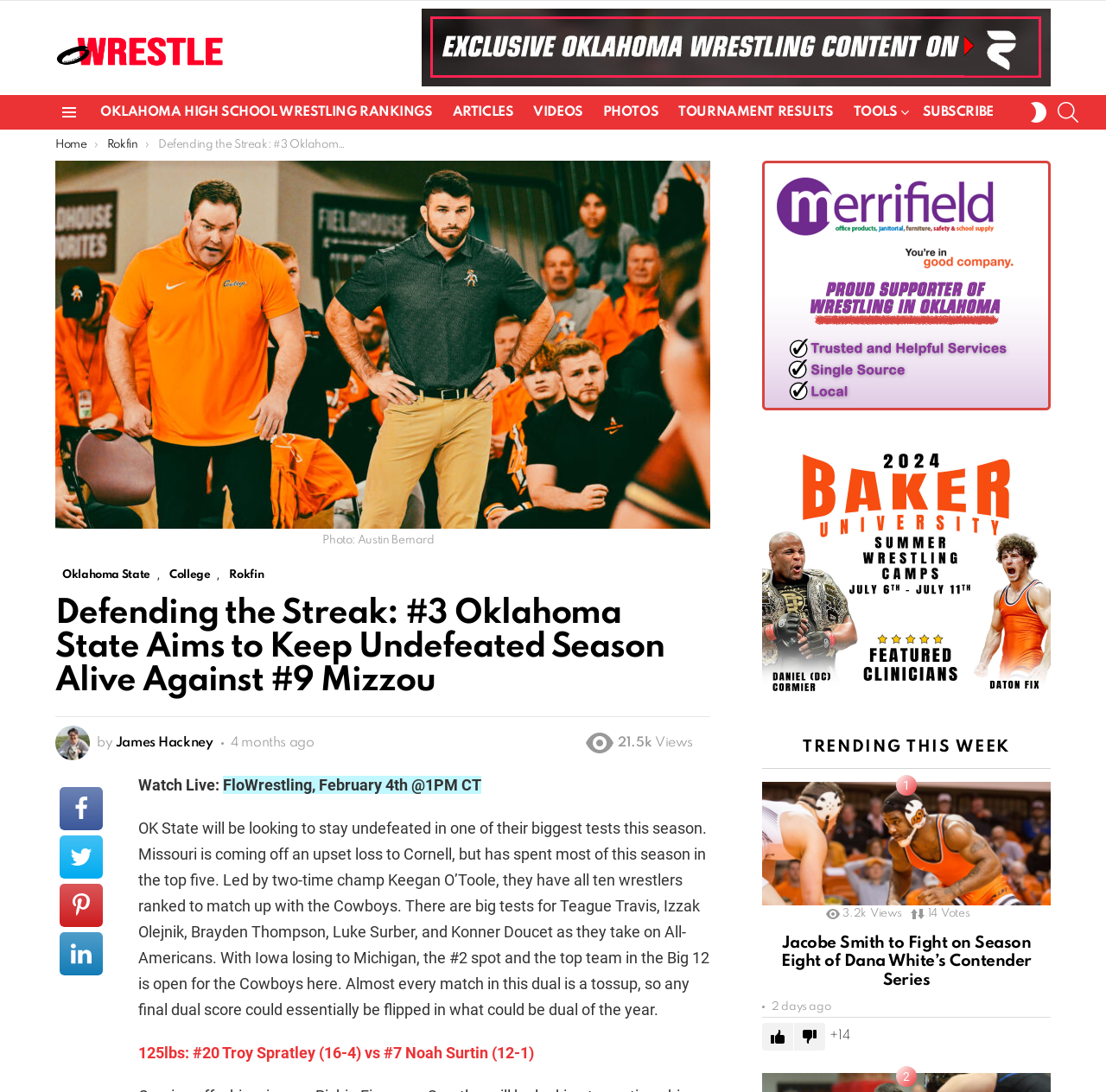Pinpoint the bounding box coordinates of the clickable area needed to execute the instruction: "Read the article about Jacobe Smith fighting on Dana White’s Contender Series". The coordinates should be specified as four float numbers between 0 and 1, i.e., [left, top, right, bottom].

[0.689, 0.716, 0.95, 0.829]